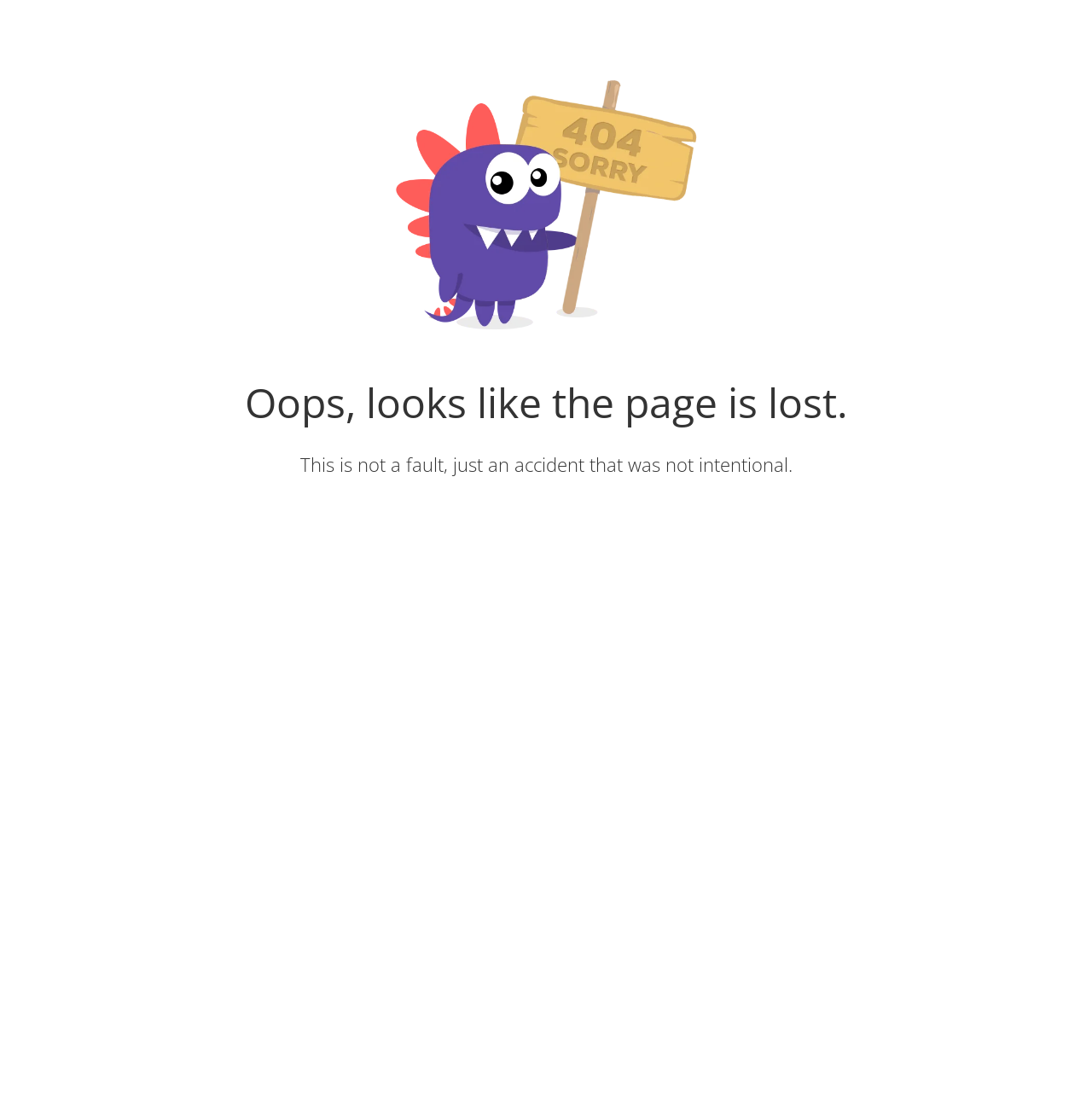Please extract the title of the webpage.

Oops, looks like the page is lost.